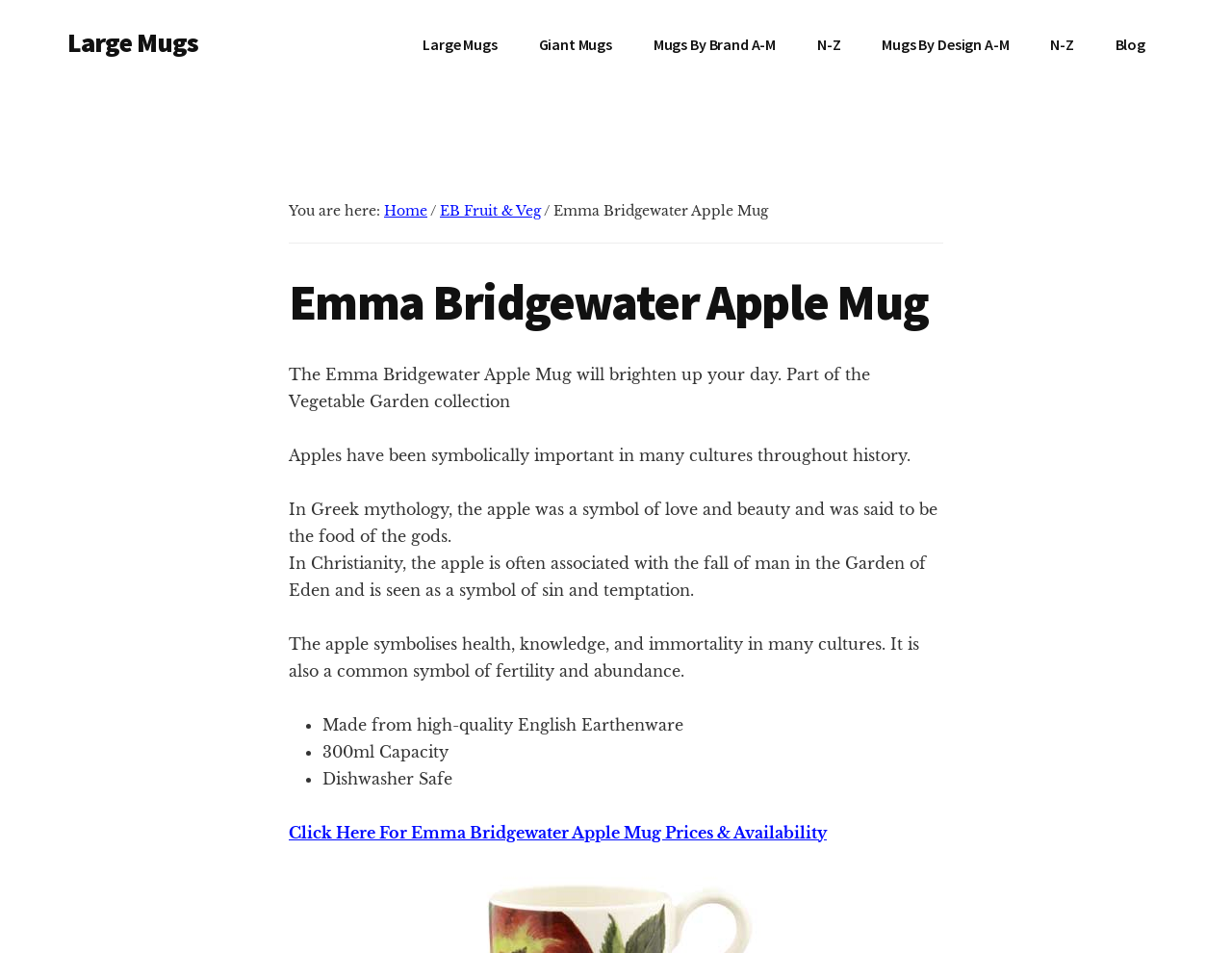Identify the bounding box coordinates of the region that needs to be clicked to carry out this instruction: "Read the 'Deleting Jobs' article". Provide these coordinates as four float numbers ranging from 0 to 1, i.e., [left, top, right, bottom].

None